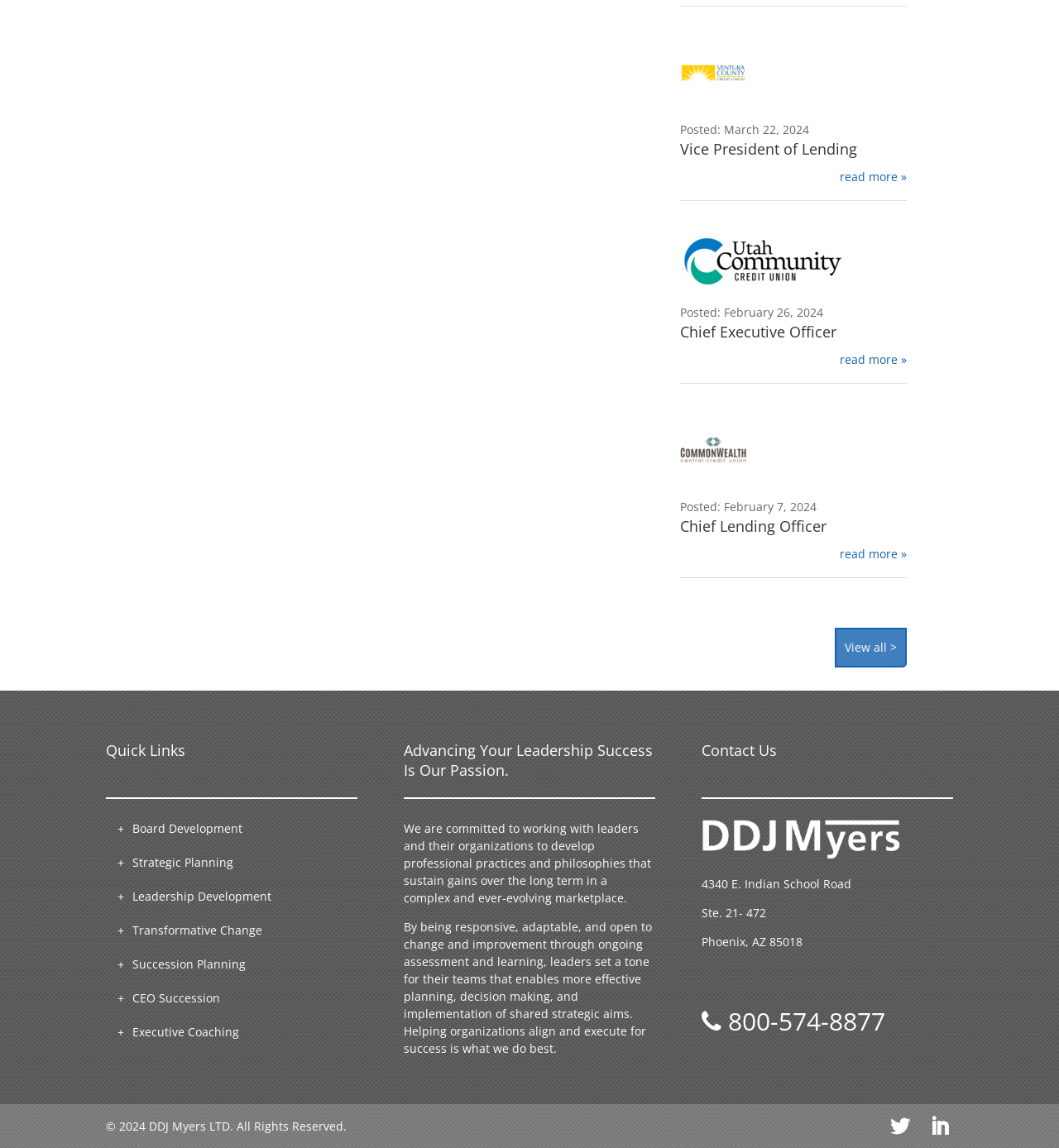Using the format (top-left x, top-left y, bottom-right x, bottom-right y), provide the bounding box coordinates for the described UI element. All values should be floating point numbers between 0 and 1: LinkedIn

[0.878, 0.972, 0.897, 0.99]